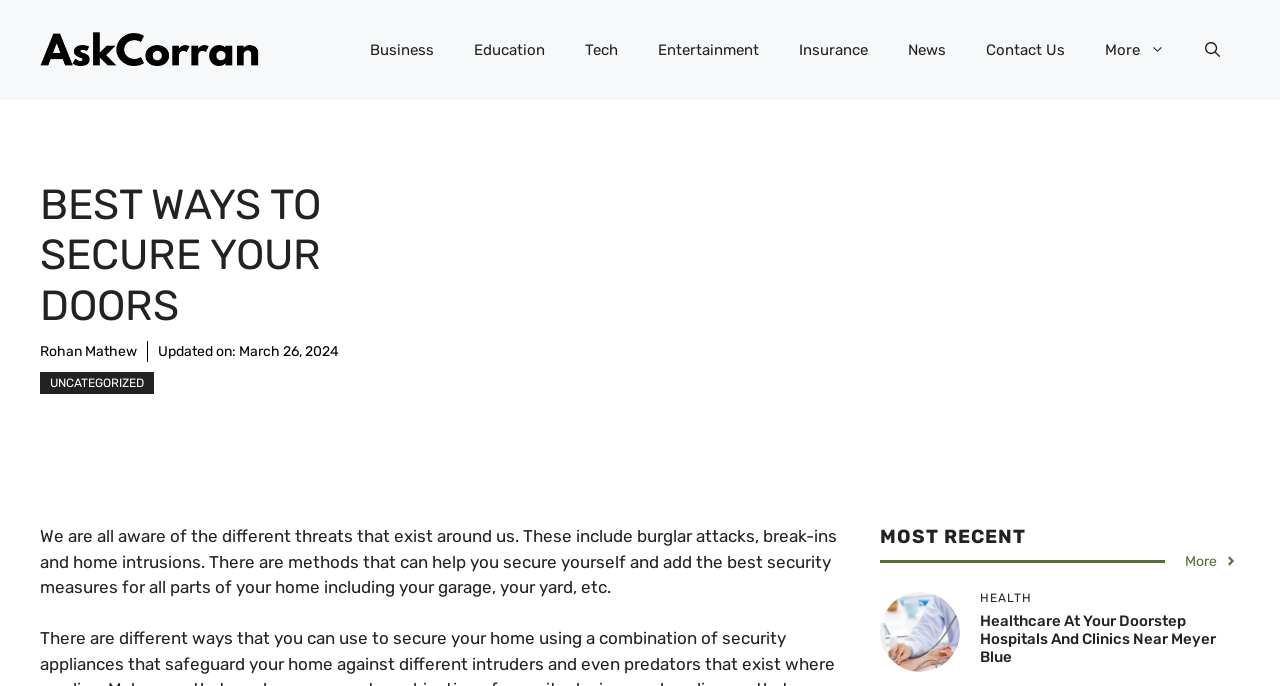Please identify the bounding box coordinates of the area I need to click to accomplish the following instruction: "Click on the 'Business' link".

[0.273, 0.029, 0.355, 0.117]